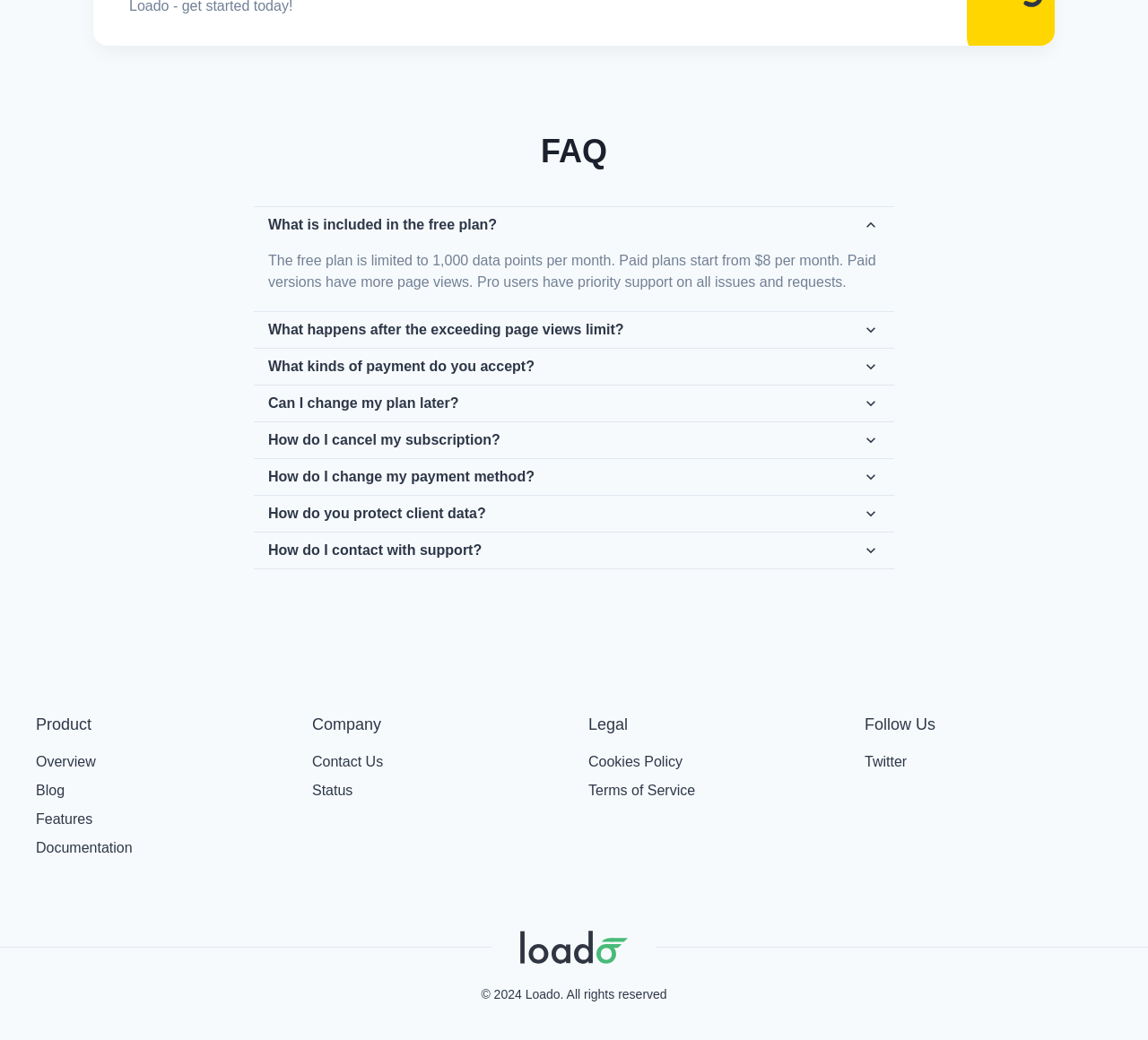Please find the bounding box coordinates of the element's region to be clicked to carry out this instruction: "Follow on 'Twitter'".

[0.753, 0.723, 0.79, 0.743]